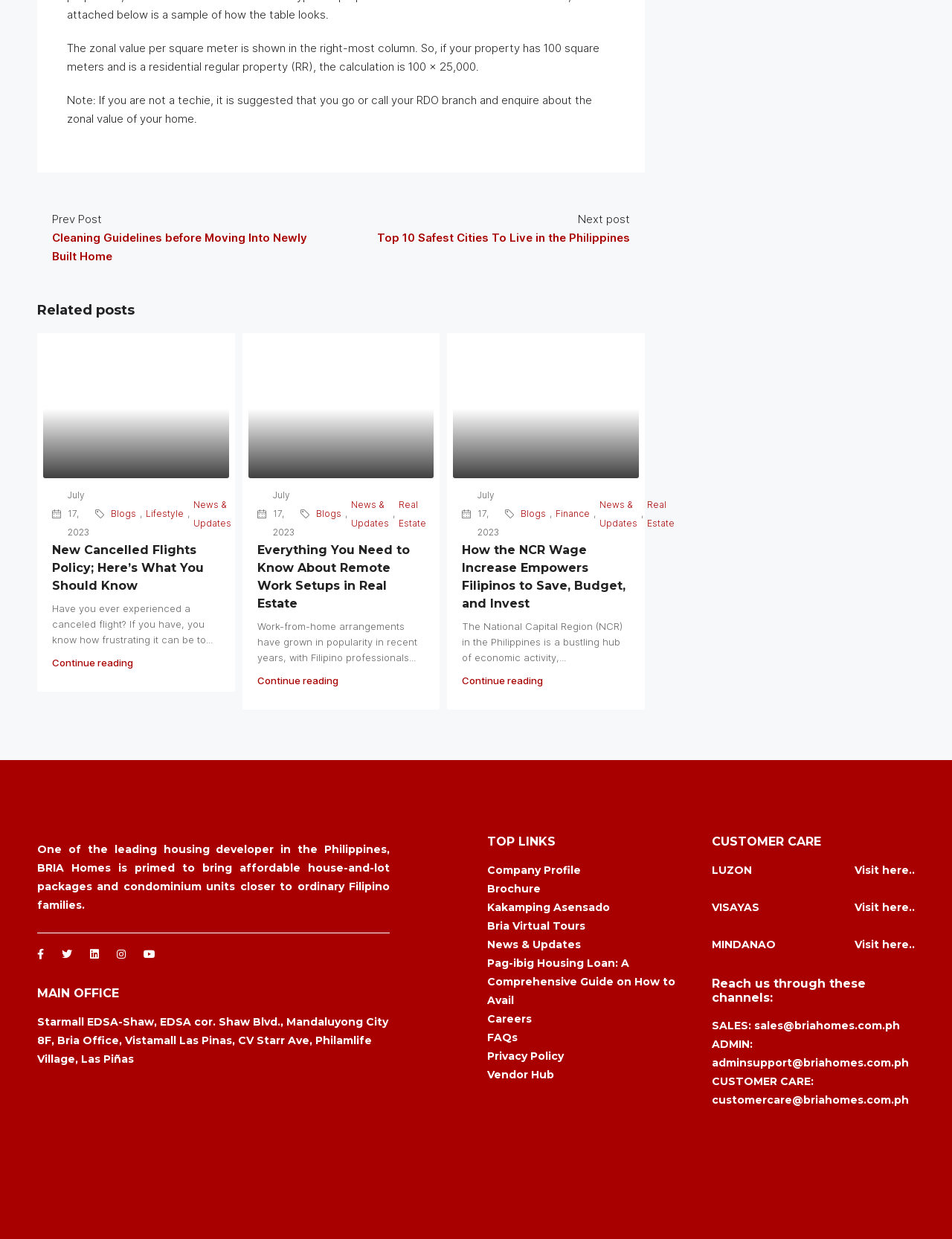What is the email address for sales inquiries?
Based on the screenshot, provide a one-word or short-phrase response.

sales@briahomes.com.ph